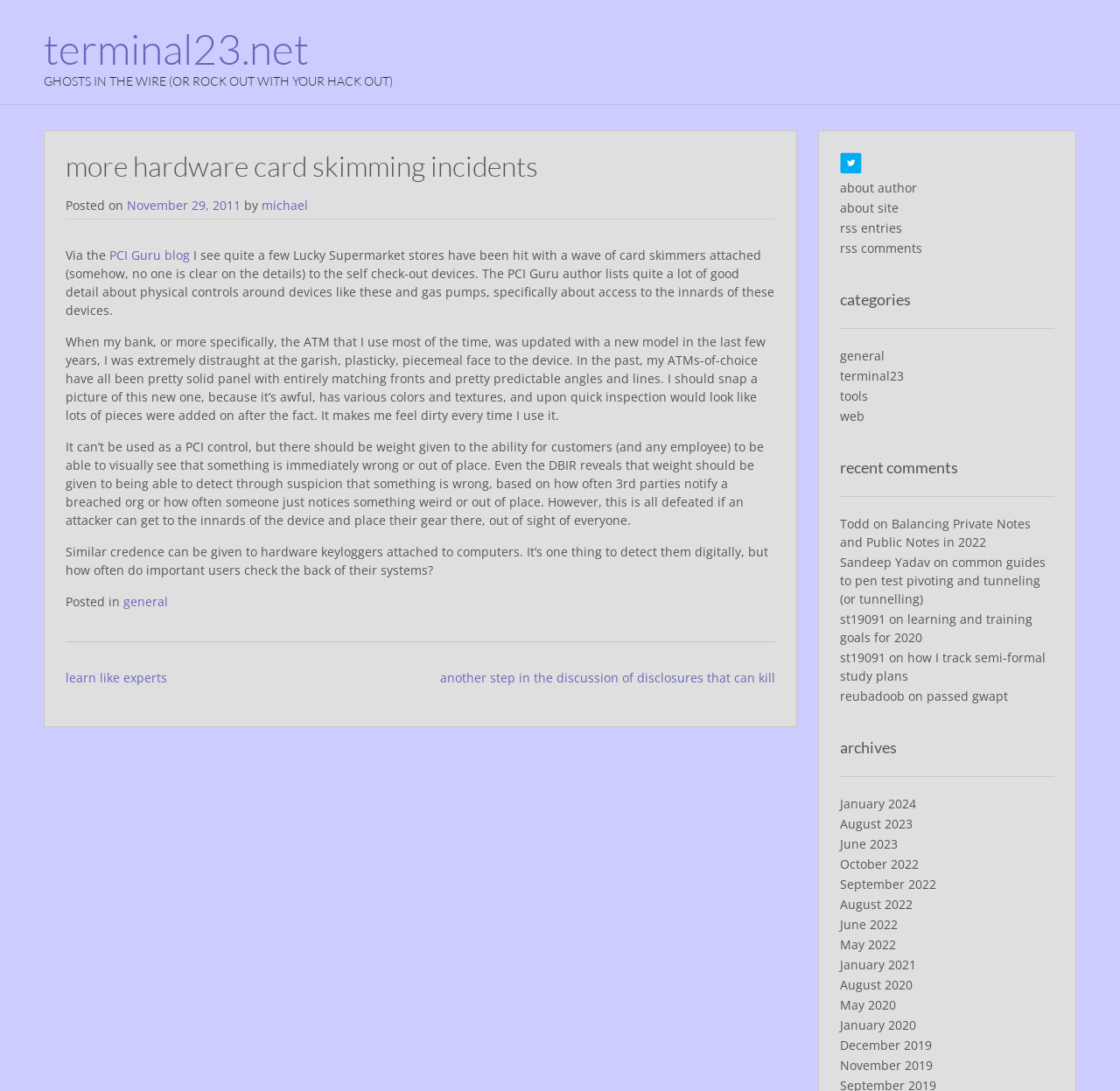Who is the author of the blog post?
Answer the question in as much detail as possible.

The author of the blog post is mentioned in the text as 'michael', which is linked to the author's profile.